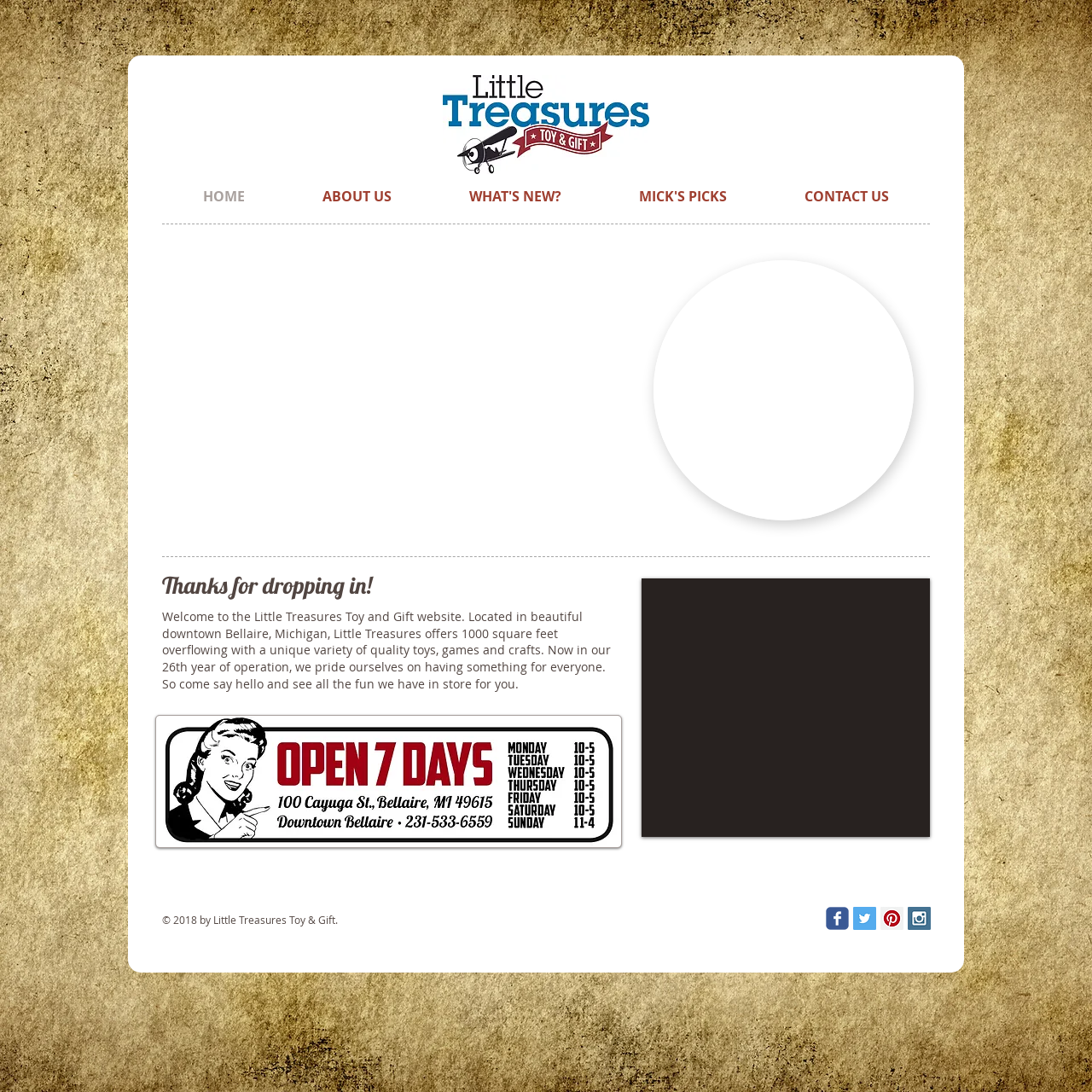What type of products does Little Treasures offer?
From the details in the image, answer the question comprehensively.

I inferred this answer by reading the text on the webpage, specifically the sentence '1000 square feet overflowing with a unique variety of quality toys, games and crafts.' This sentence suggests that Little Treasures offers toys, games, and crafts.